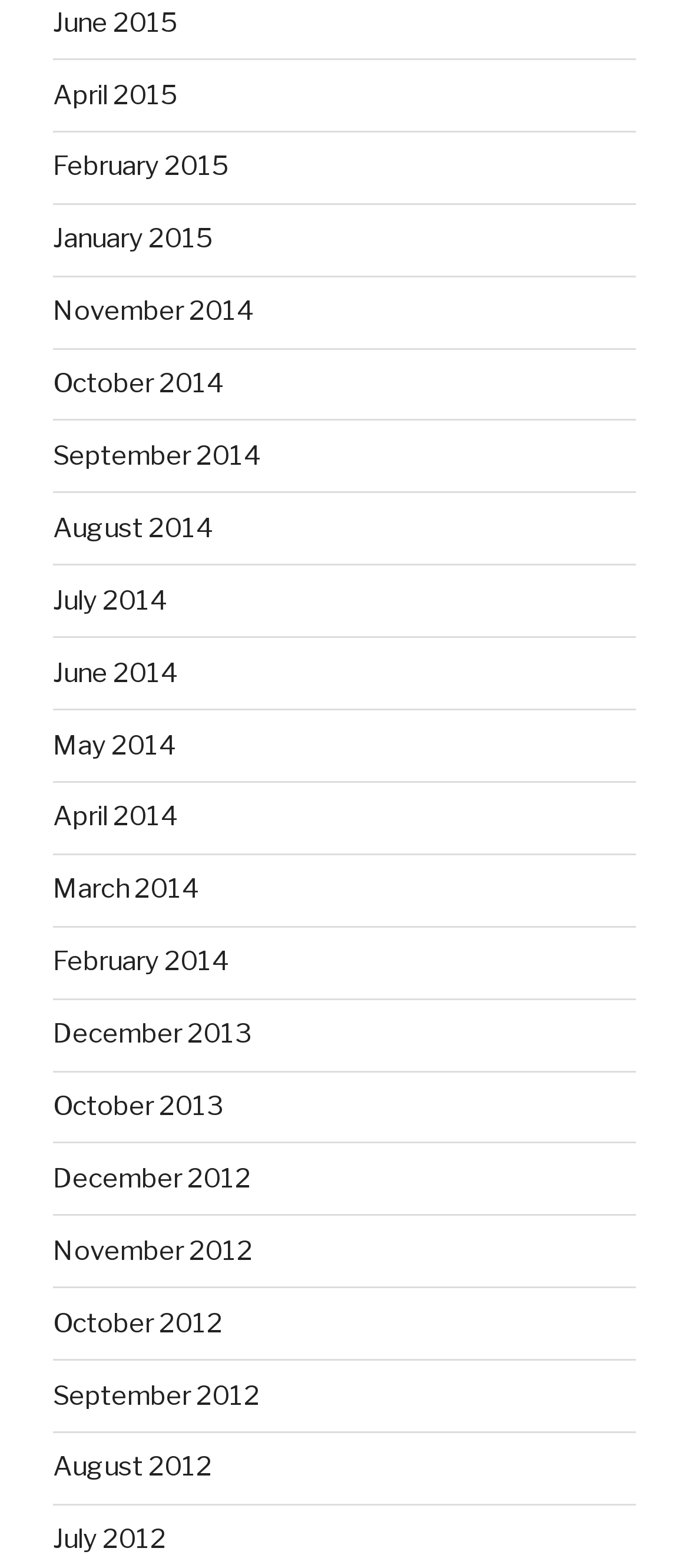Using the element description December 2013, predict the bounding box coordinates for the UI element. Provide the coordinates in (top-left x, top-left y, bottom-right x, bottom-right y) format with values ranging from 0 to 1.

[0.077, 0.649, 0.364, 0.67]